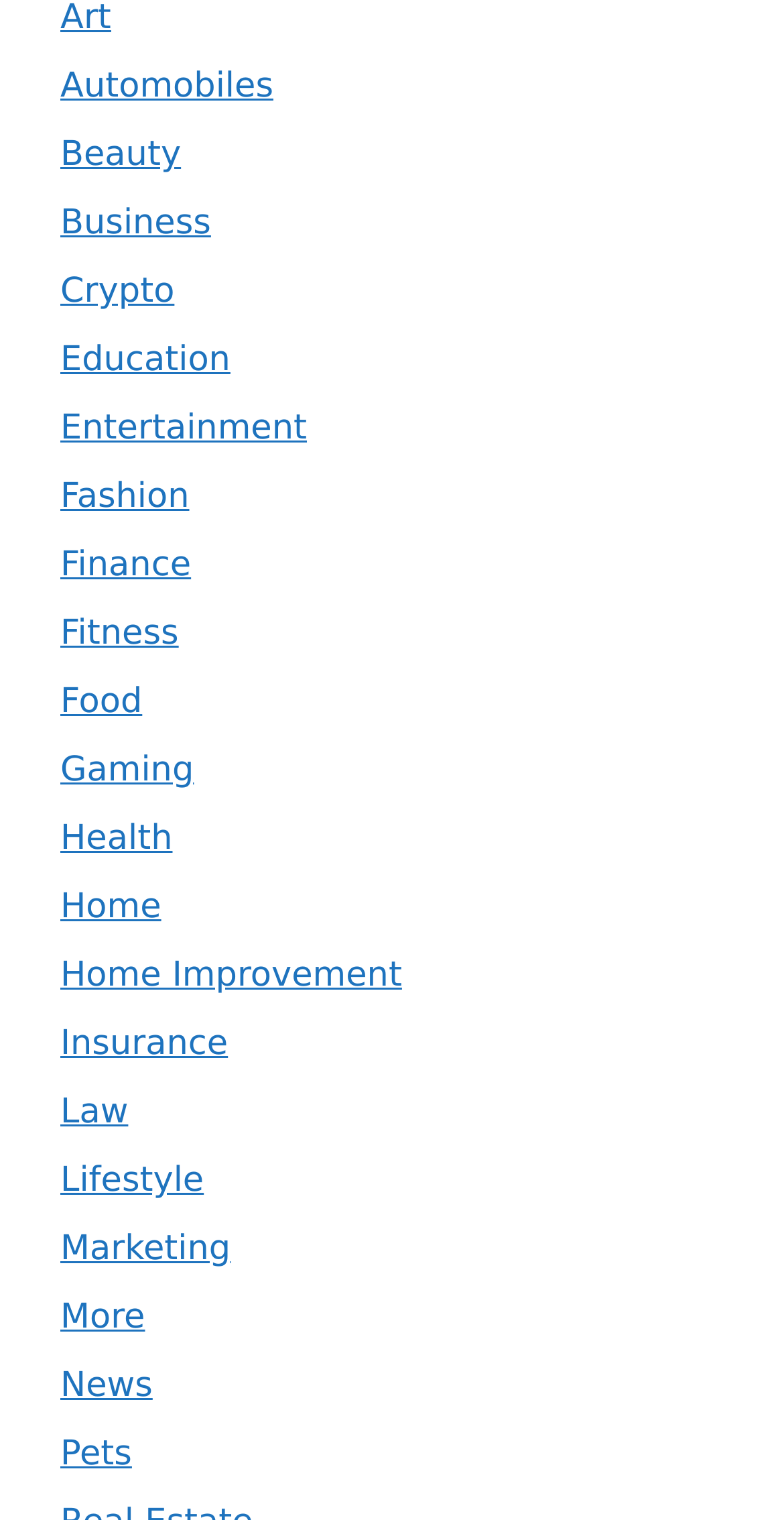Please identify the bounding box coordinates of the element's region that should be clicked to execute the following instruction: "Browse Automobiles". The bounding box coordinates must be four float numbers between 0 and 1, i.e., [left, top, right, bottom].

[0.077, 0.044, 0.349, 0.07]